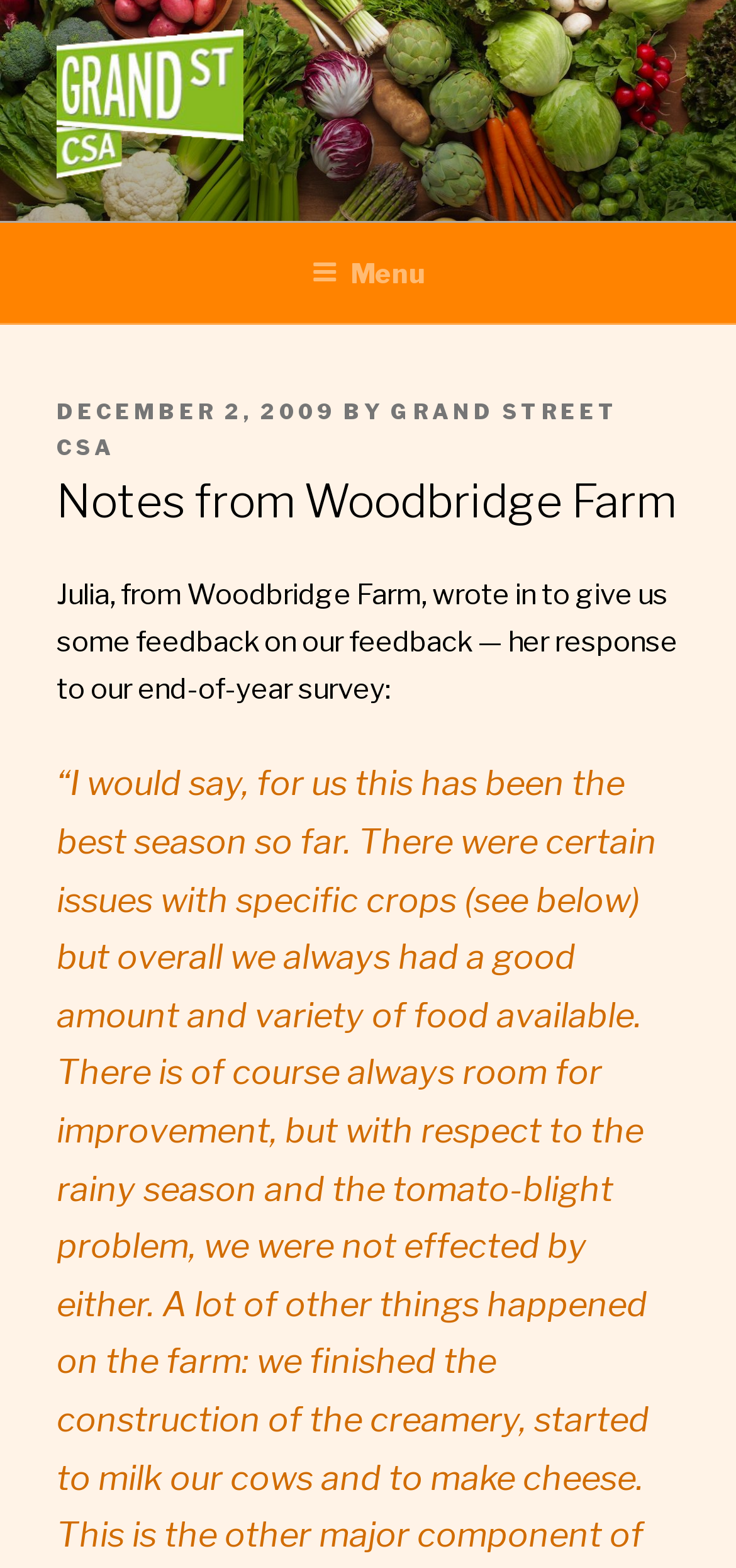What is the name of the farm?
From the screenshot, provide a brief answer in one word or phrase.

Woodbridge Farm